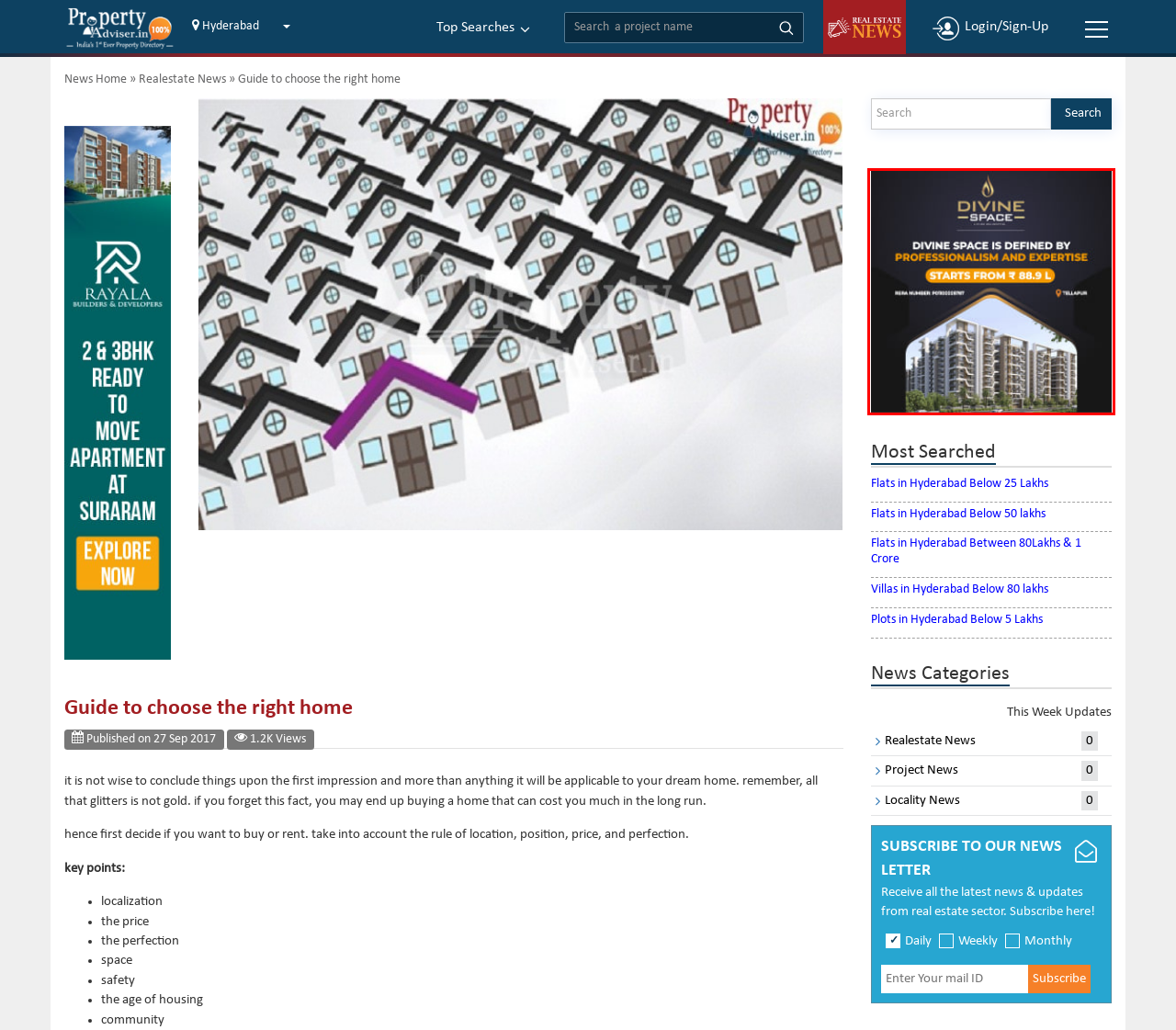You have a screenshot of a webpage with an element surrounded by a red bounding box. Choose the webpage description that best describes the new page after clicking the element inside the red bounding box. Here are the candidates:
A. Locality Real Estate News  2023 | Locality Trends & Upcoming Projects
B. Villas for Sale in hyderabad below 80 lakhs
C. Real Estate News, Property Advice, Buy & Sell Properties | PropertyAdviser
D. Divine Space Best APARTMENT for Sale in Hyderabad - Propertyadviser
E. 3400+ Plots for sale in Hyderabad Below 5 lakhs - Property Adviser
F. Apartment Flats for Sale in hyderabad between 80Lakhs & 1 Crore
G. 189 Apartment Flats for Sale in hyderabad below 50 lakhs
H. New User Registration | Individuals | Sellers | Buyers | PropertyAdviser

D